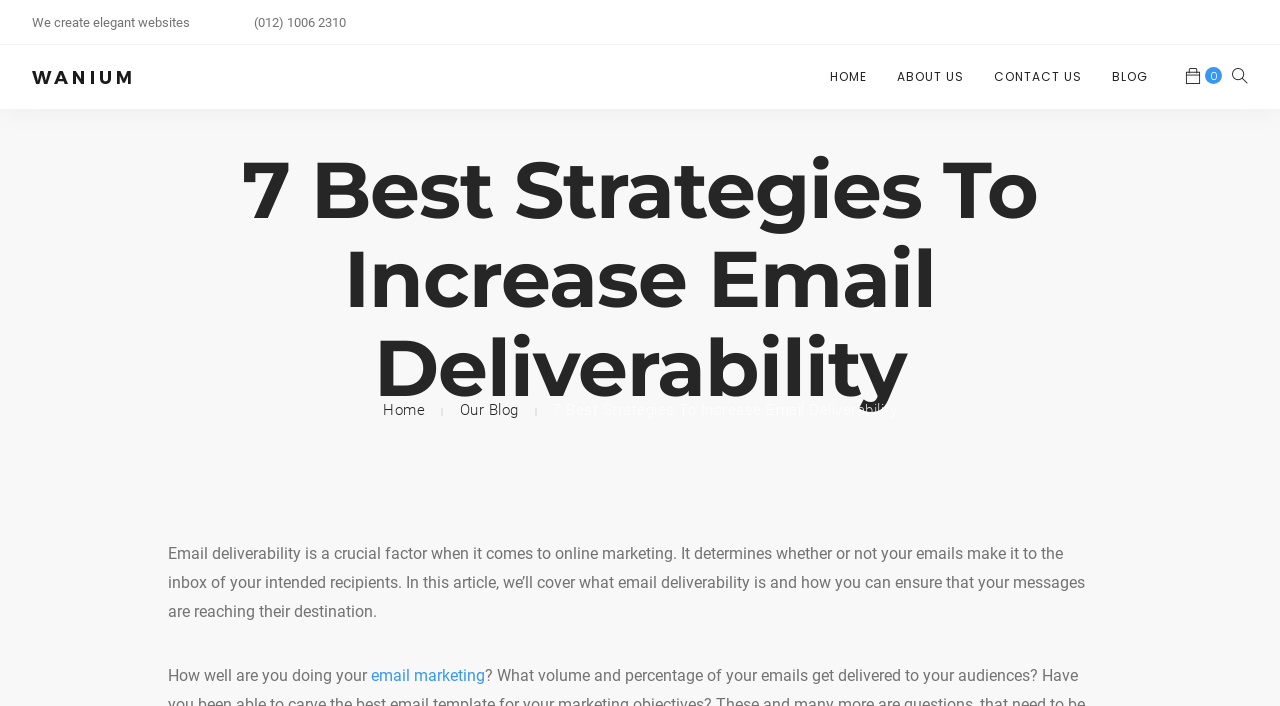Locate the bounding box coordinates of the clickable area needed to fulfill the instruction: "click on the Lumlee logo".

[0.025, 0.064, 0.102, 0.154]